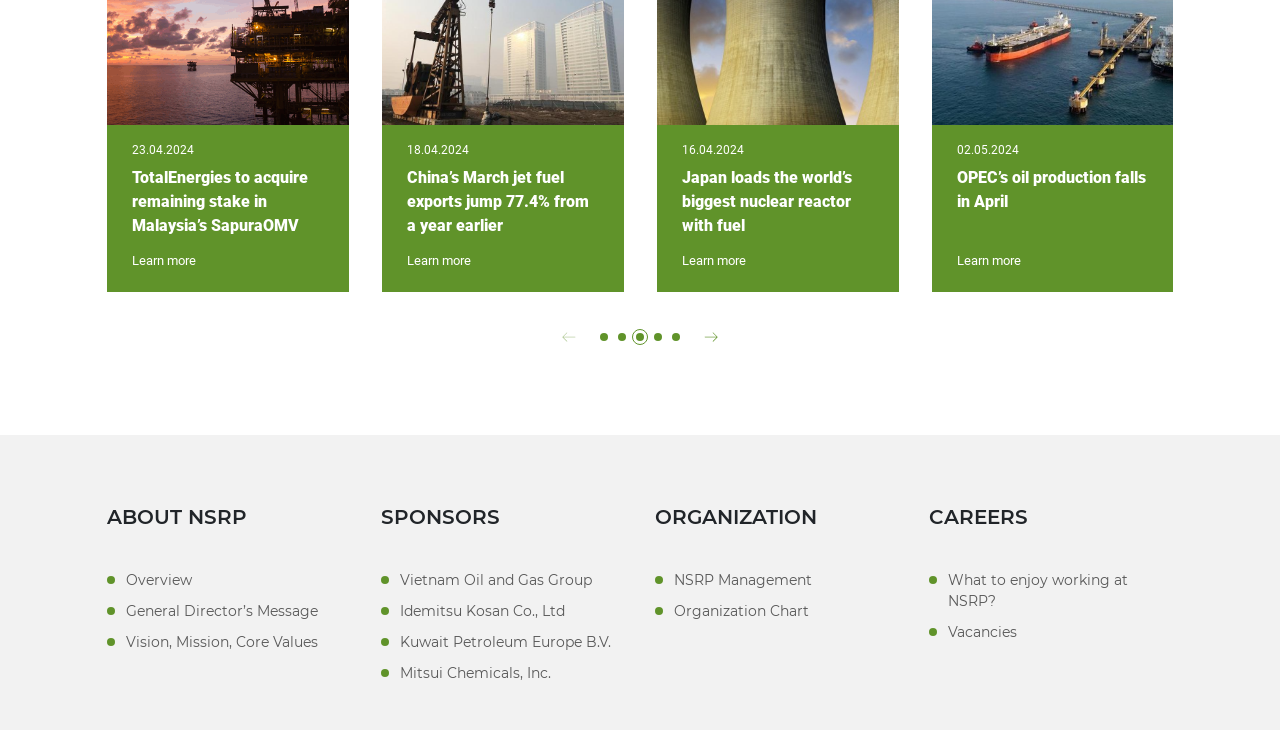How many slide navigation buttons are there?
Please respond to the question with a detailed and informative answer.

I counted the number of buttons that allow users to navigate through slides, including 'Previous slide', 'Next slide', and five 'Go to slide X' buttons.